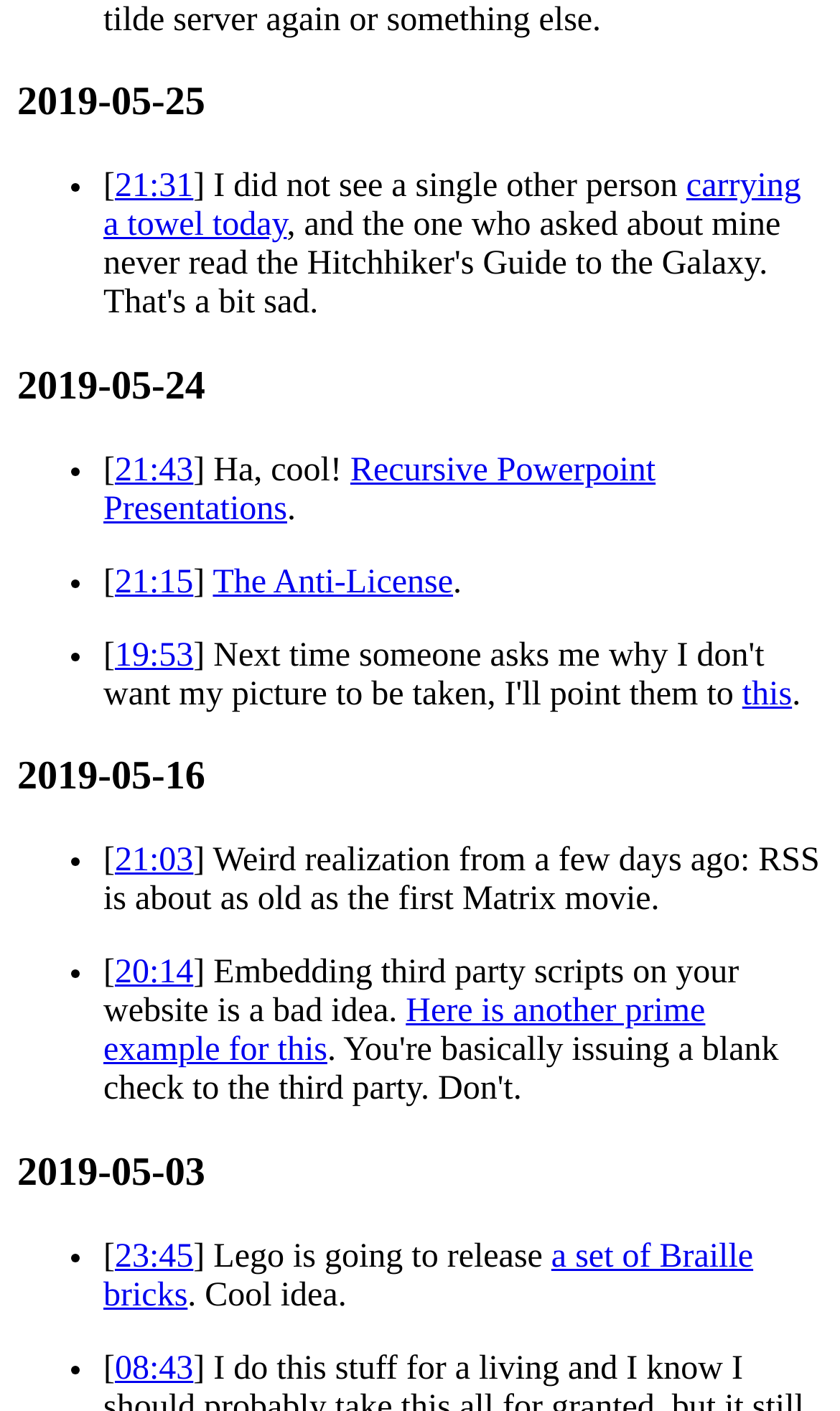What is the earliest date mentioned on this webpage?
From the details in the image, provide a complete and detailed answer to the question.

I looked at the headings on the webpage, which represent dates. The earliest date mentioned is 2019-05-03, which is the date of the last entry on the webpage.